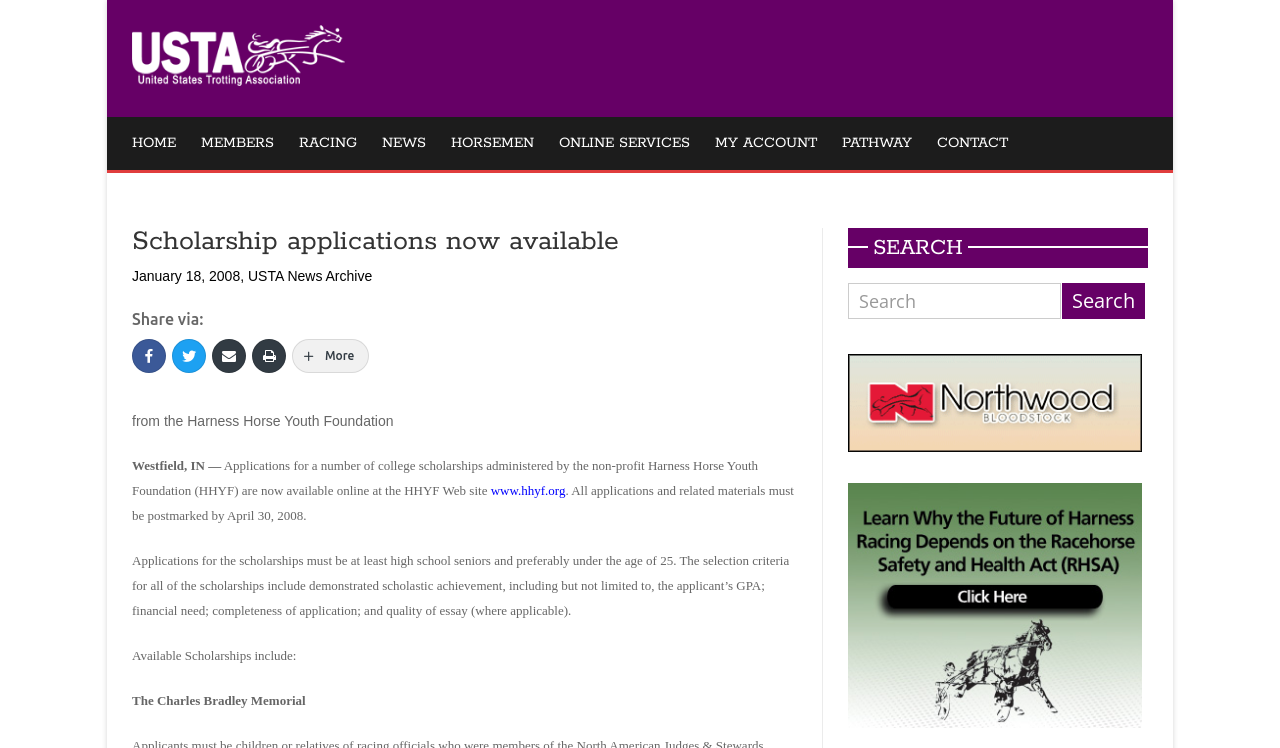Identify the bounding box coordinates for the element you need to click to achieve the following task: "Search for something". The coordinates must be four float values ranging from 0 to 1, formatted as [left, top, right, bottom].

[0.662, 0.379, 0.829, 0.427]